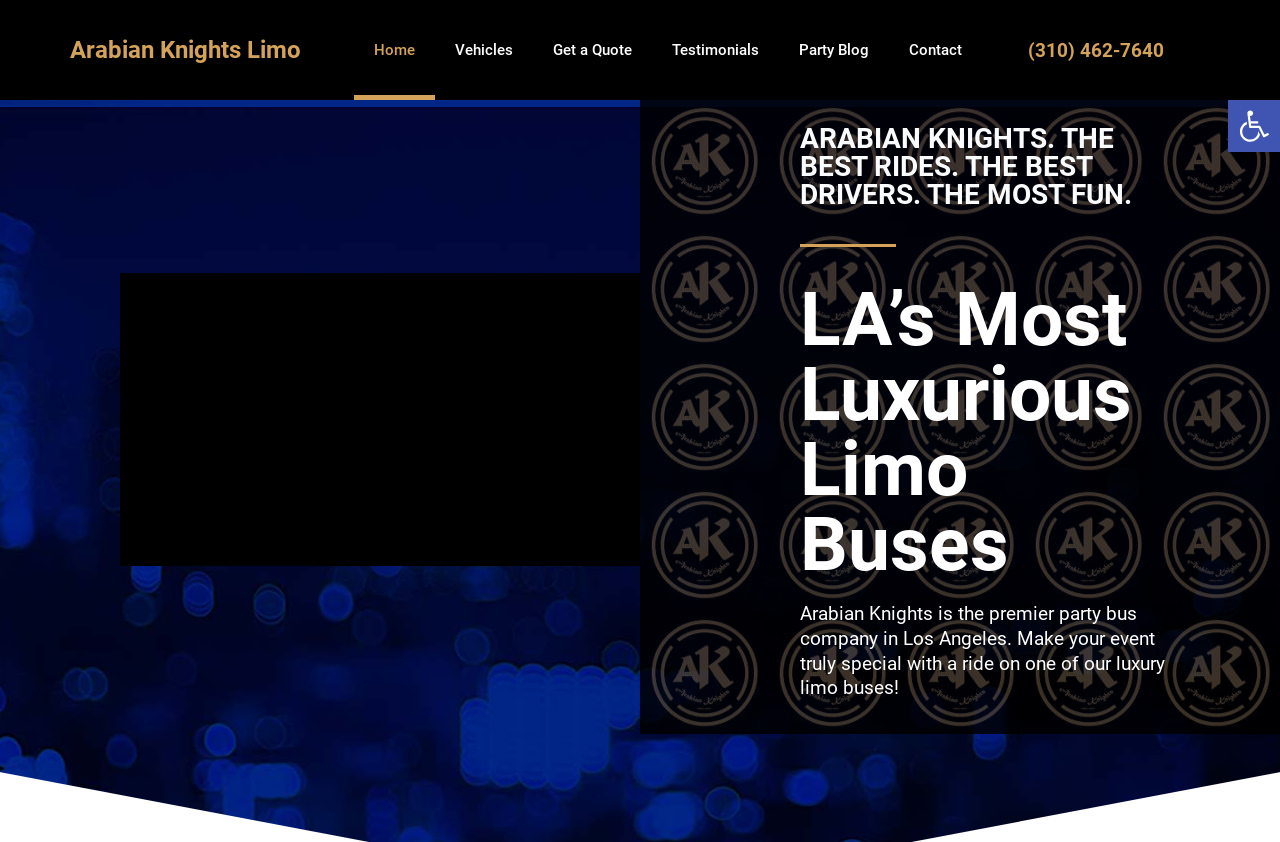Can you identify and provide the main heading of the webpage?

ARABIAN KNIGHTS. THE BEST RIDES. THE BEST DRIVERS. THE MOST FUN.